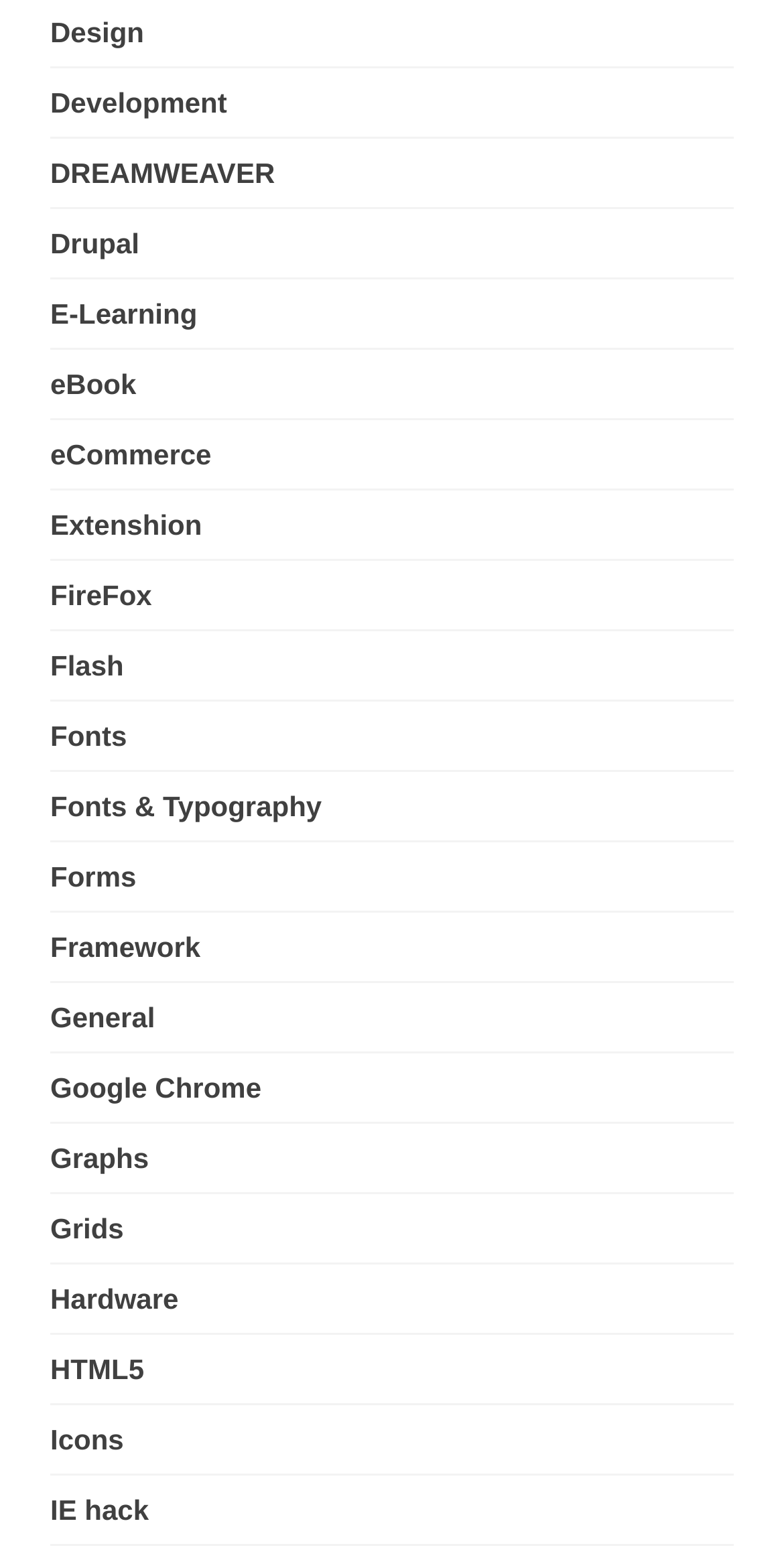How many links are there on the webpage?
Please use the visual content to give a single word or phrase answer.

21